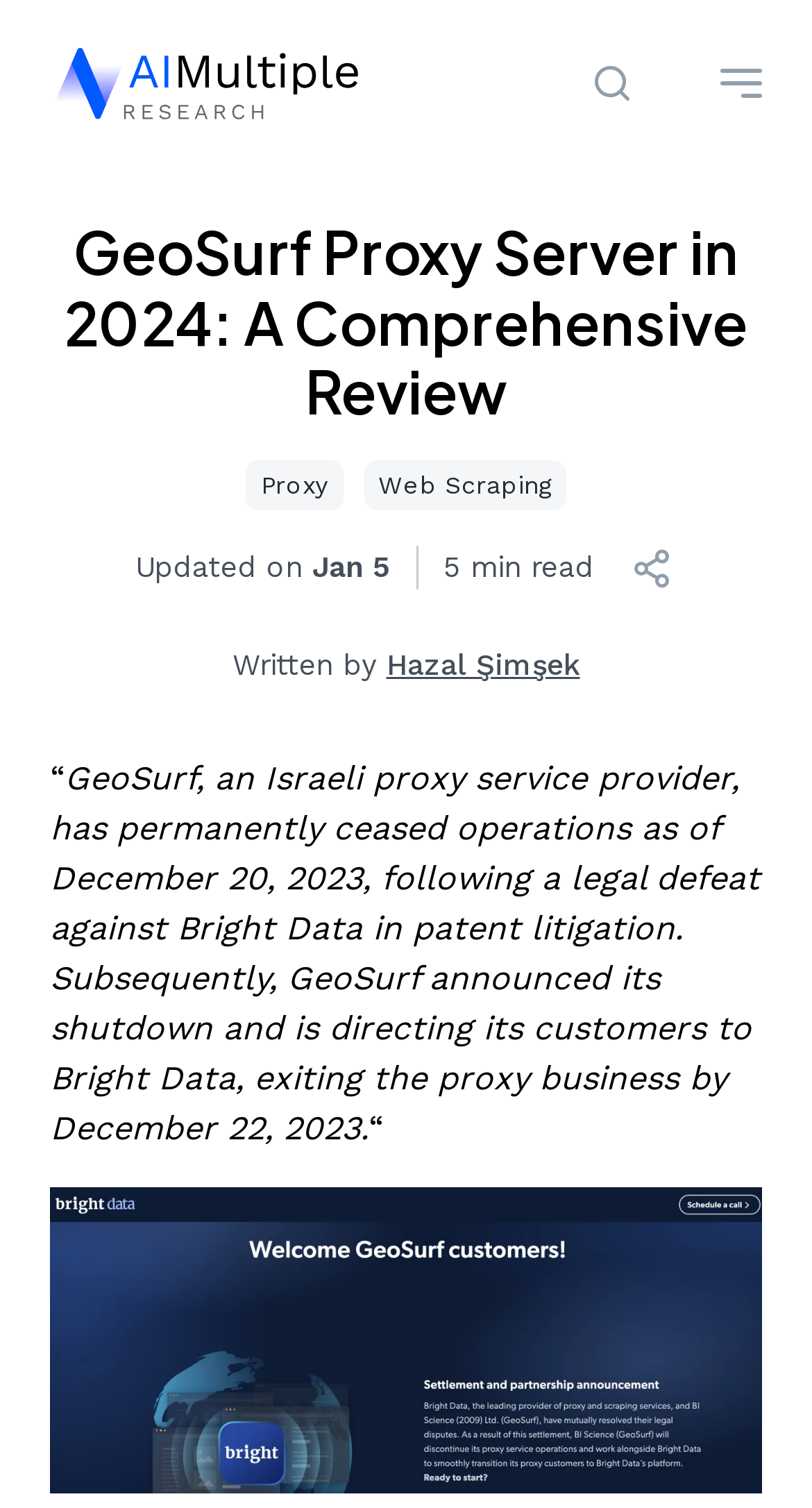Find and generate the main title of the webpage.

GeoSurf Proxy Server in 2024: A Comprehensive Review